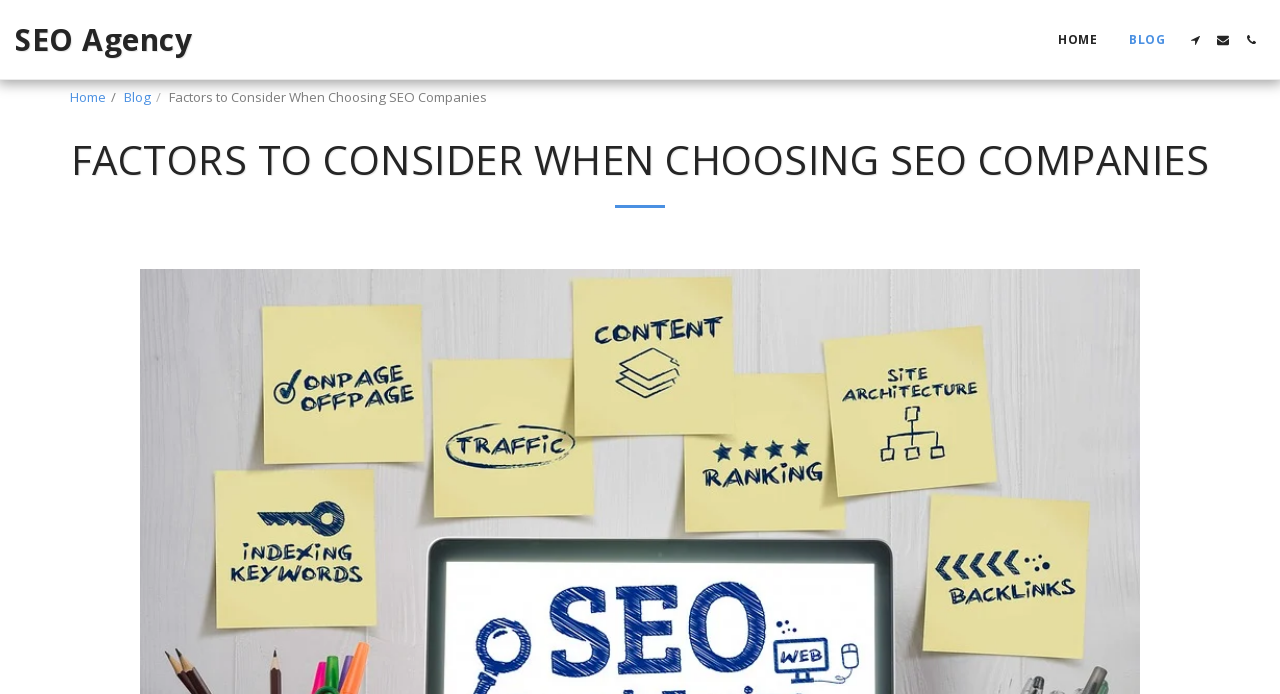How many buttons are there in the top-right corner?
Carefully analyze the image and provide a detailed answer to the question.

I can see three button elements located in the top-right corner of the page, with bounding box coordinates indicating their positions.